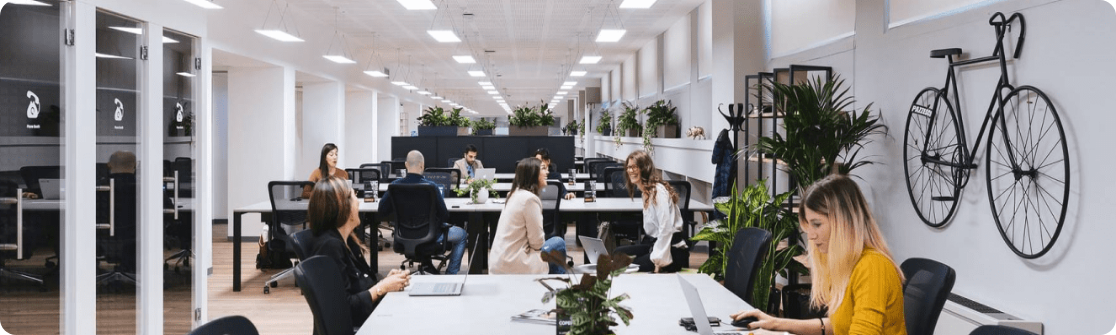Generate a detailed caption for the image.

The image depicts a modern, open-concept office environment filled with natural light and greenery. Several individuals are engaged in various tasks, highlighting a collaborative work atmosphere. In the foreground, a woman with long hair is focused on her laptop, while another woman to her right shares a light moment with colleagues. Behind them, a diverse group of professionals are seated at long tables, working together amidst plants that add a refreshing touch to the space. The walls are decorated with a stylish bike, emphasizing a blend of functionality and aesthetics in the workplace. Overall, the scene captures a vibrant and inviting setting that fosters productivity and teamwork.